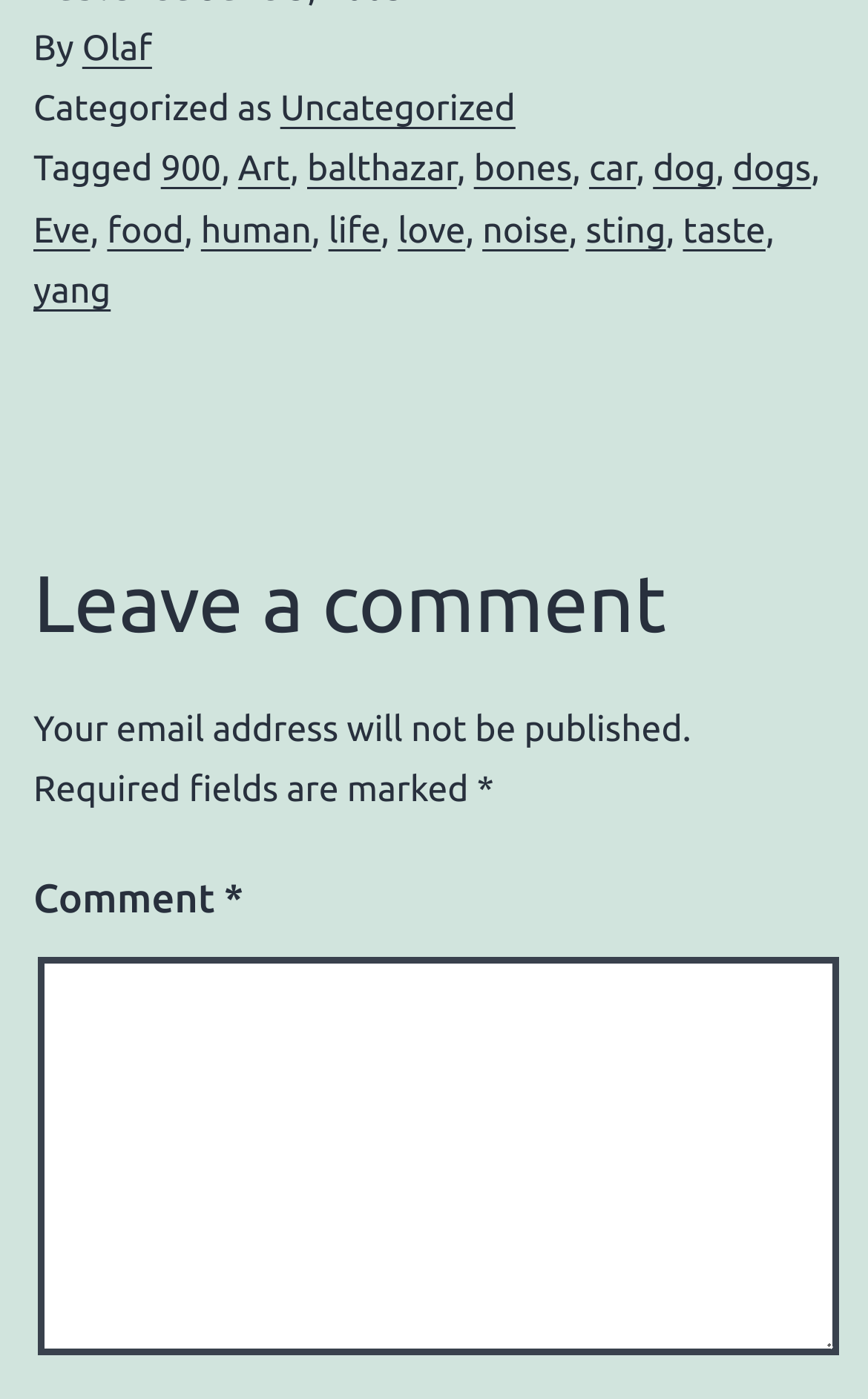Based on the image, please respond to the question with as much detail as possible:
How many tags are listed on this webpage?

I counted the number of links with tag names, starting from '900' to 'yang', and found 14 tags in total.